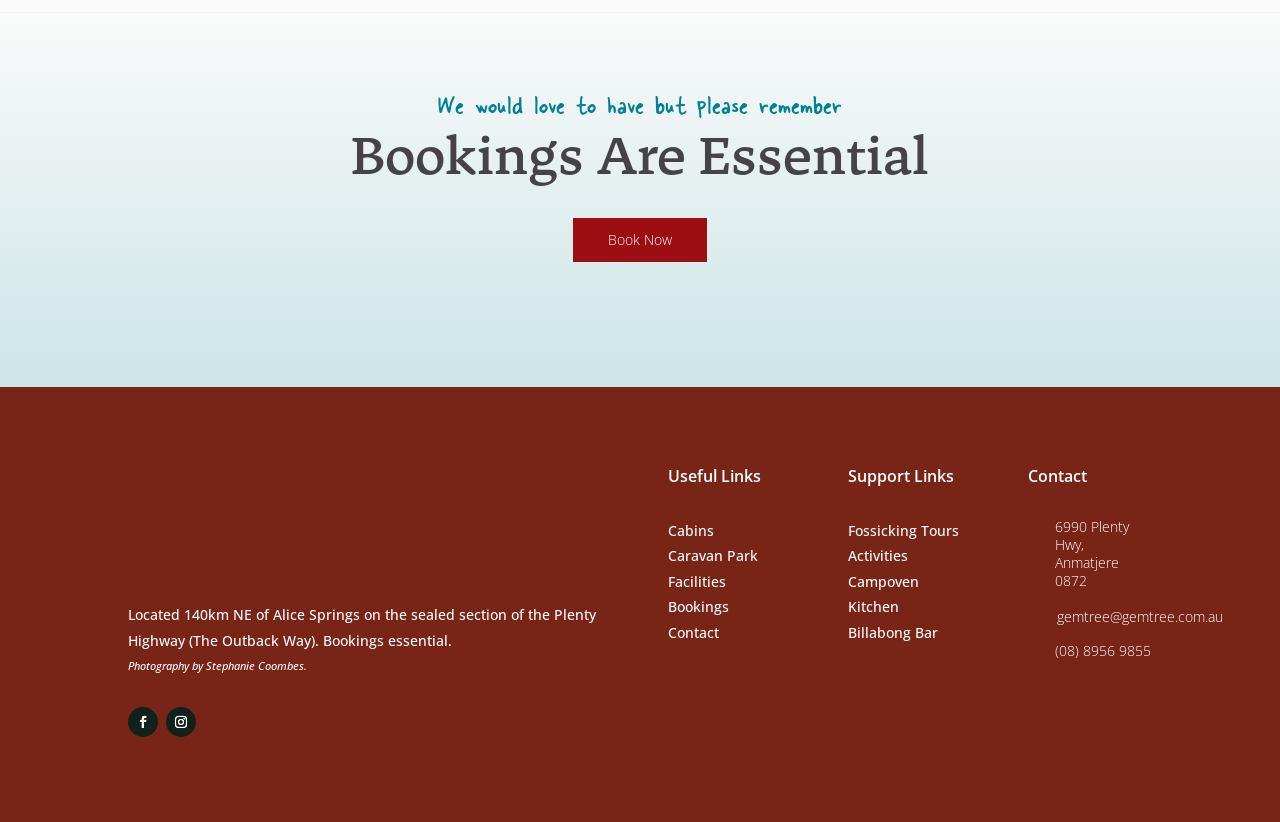What is the essential thing for bookings?
Using the information presented in the image, please offer a detailed response to the question.

The heading 'Bookings Are Essential' is located at the top of the webpage, indicating that bookings are essential for the service or facility provided.